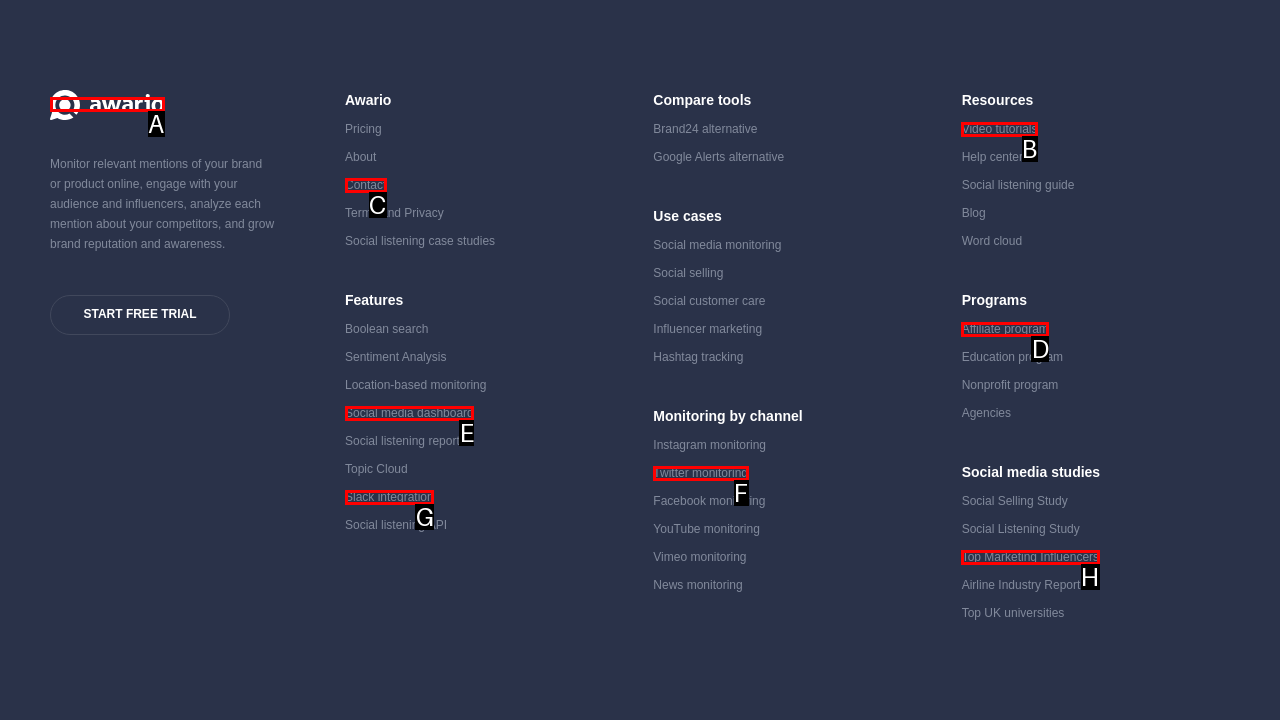Using the description: Contact, find the best-matching HTML element. Indicate your answer with the letter of the chosen option.

C